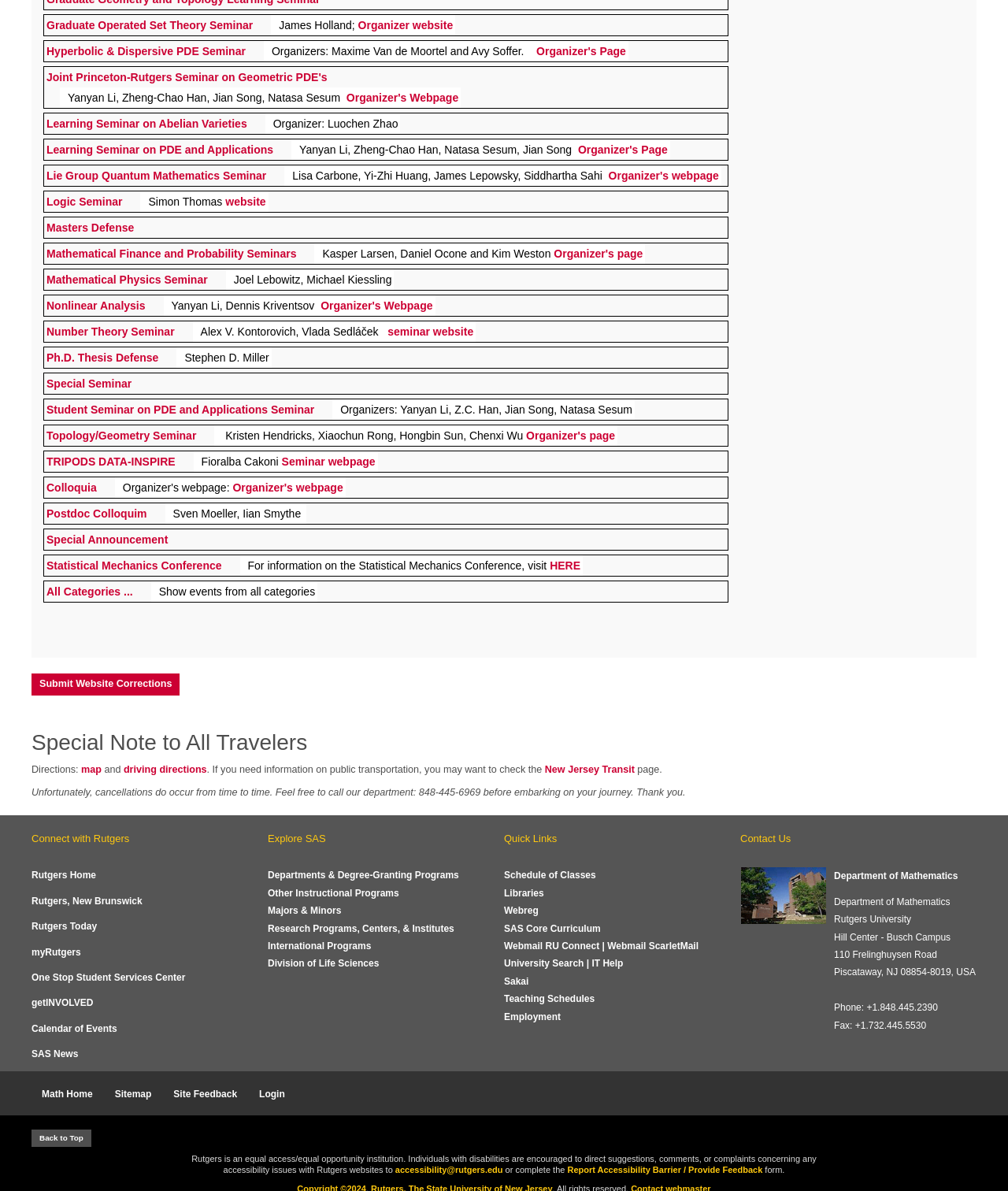Please pinpoint the bounding box coordinates for the region I should click to adhere to this instruction: "Click the 'Graduate Operated Set Theory Seminar' link".

[0.046, 0.015, 0.251, 0.028]